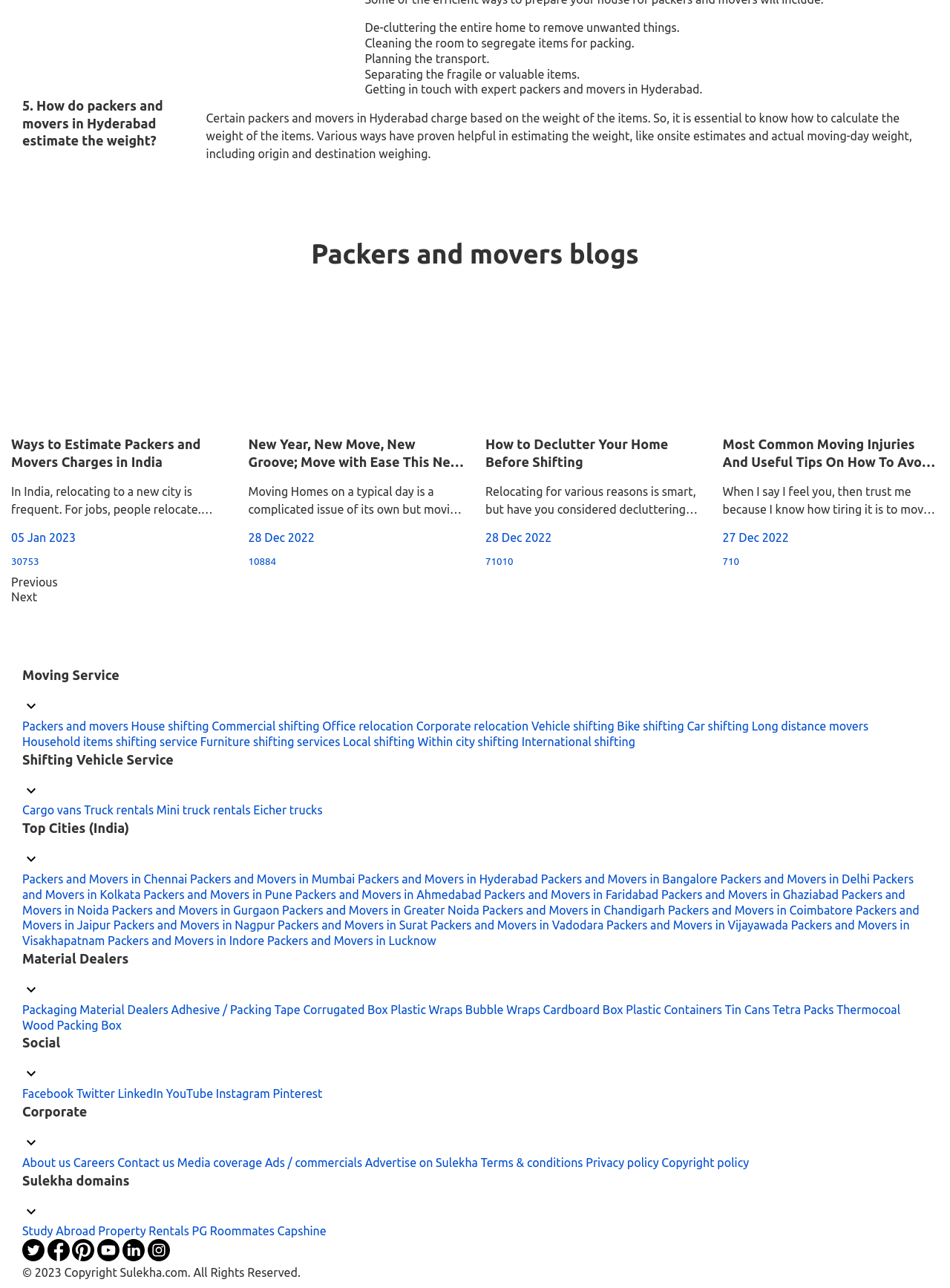Find the bounding box coordinates of the element to click in order to complete this instruction: "View the next page". The bounding box coordinates must be four float numbers between 0 and 1, denoted as [left, top, right, bottom].

[0.012, 0.458, 0.039, 0.469]